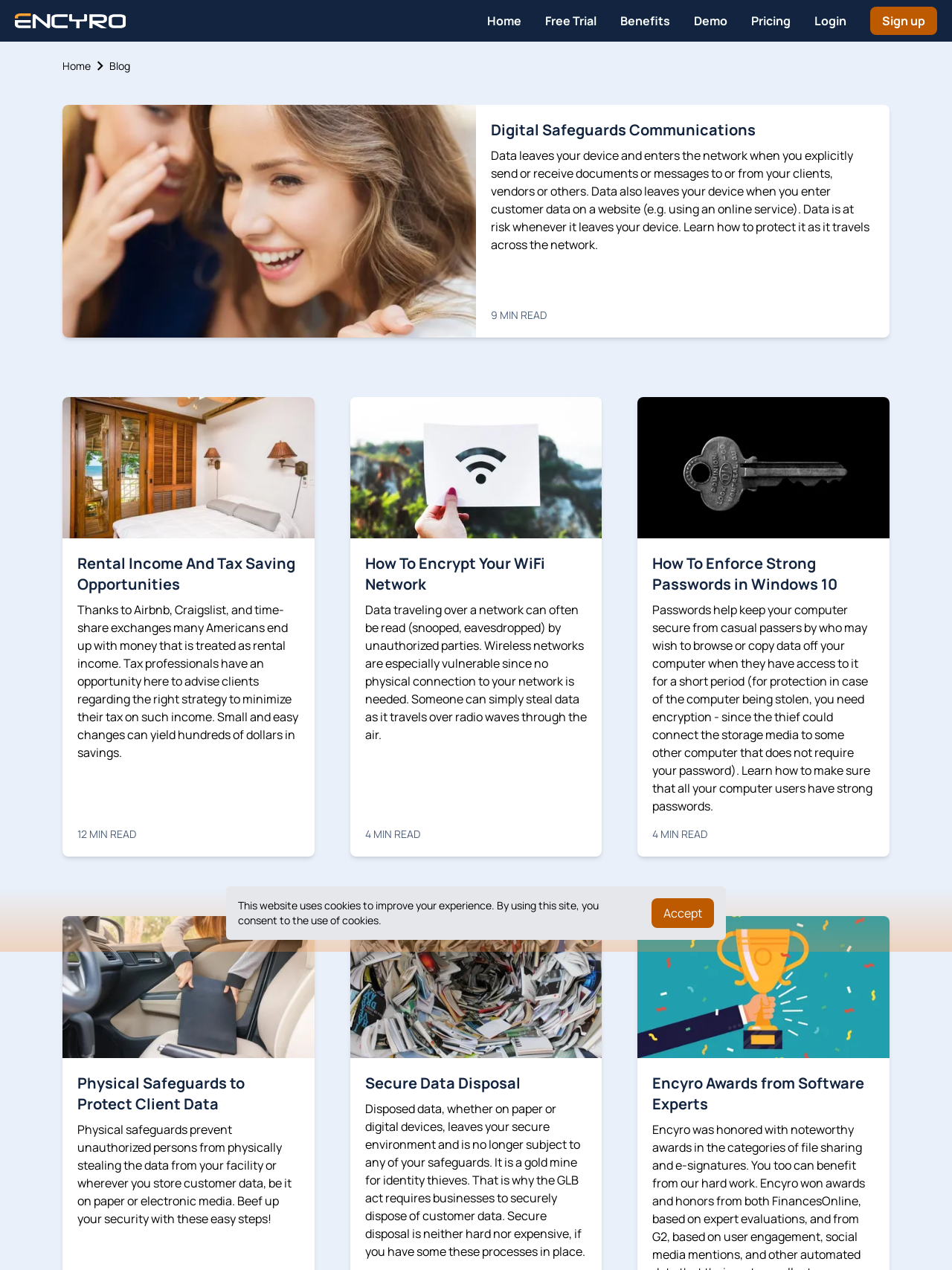Locate the bounding box coordinates of the clickable region necessary to complete the following instruction: "Learn how to protect data when it travels across the network". Provide the coordinates in the format of four float numbers between 0 and 1, i.e., [left, top, right, bottom].

[0.516, 0.111, 0.919, 0.2]